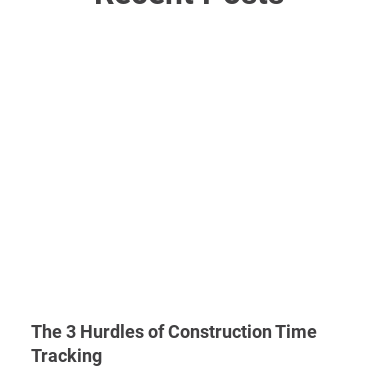Provide a single word or phrase to answer the given question: 
What is the topic of the recent post mentioned?

Construction Time Tracking